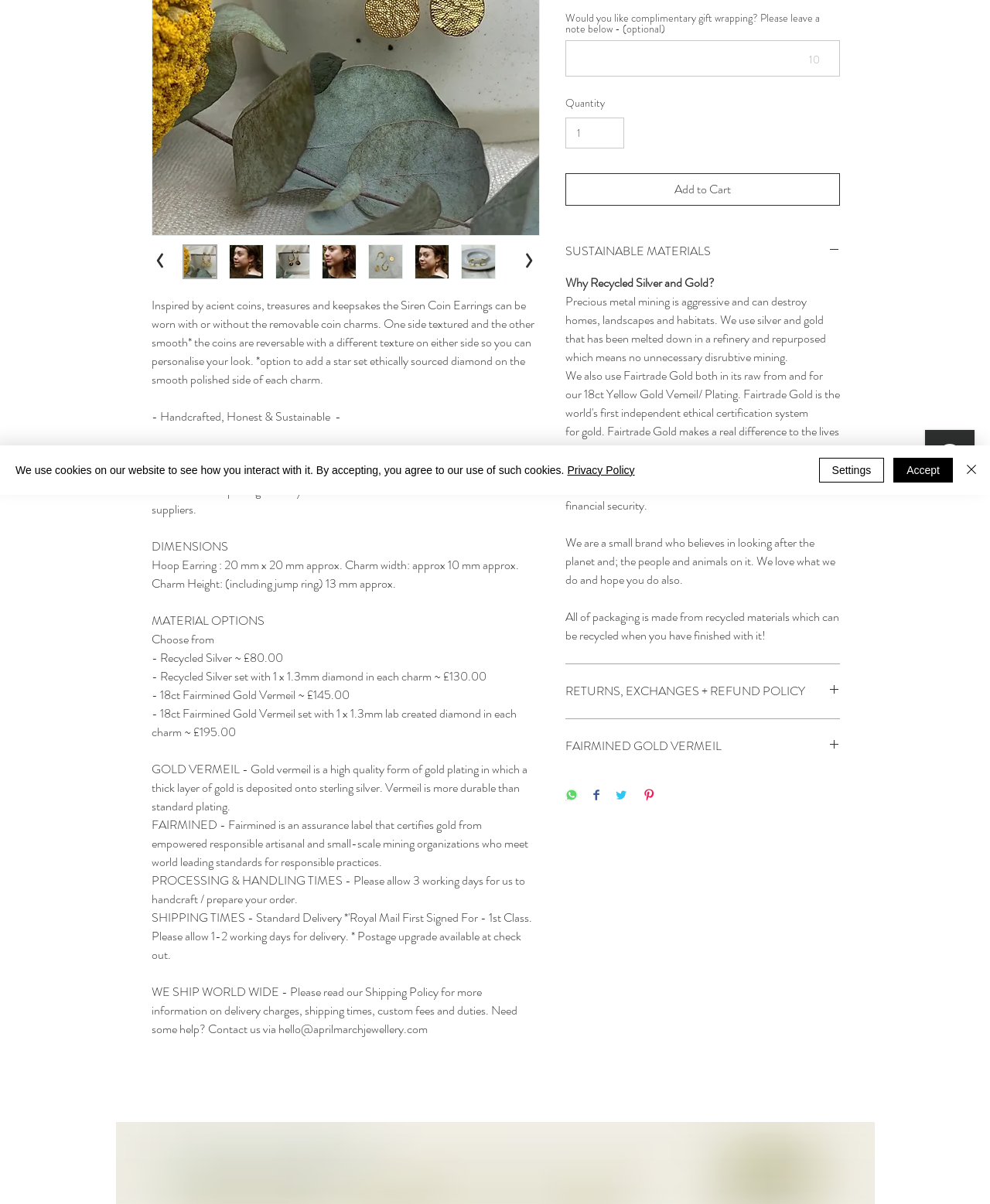Provide the bounding box coordinates of the HTML element described by the text: "RETURNS, EXCHANGES + REFUND POLICY".

[0.571, 0.567, 0.848, 0.581]